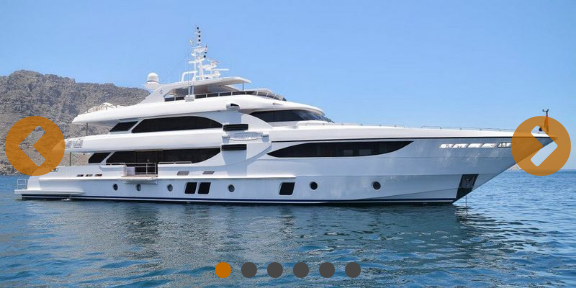Answer briefly with one word or phrase:
What is the brand of the yacht?

Gulf Craft